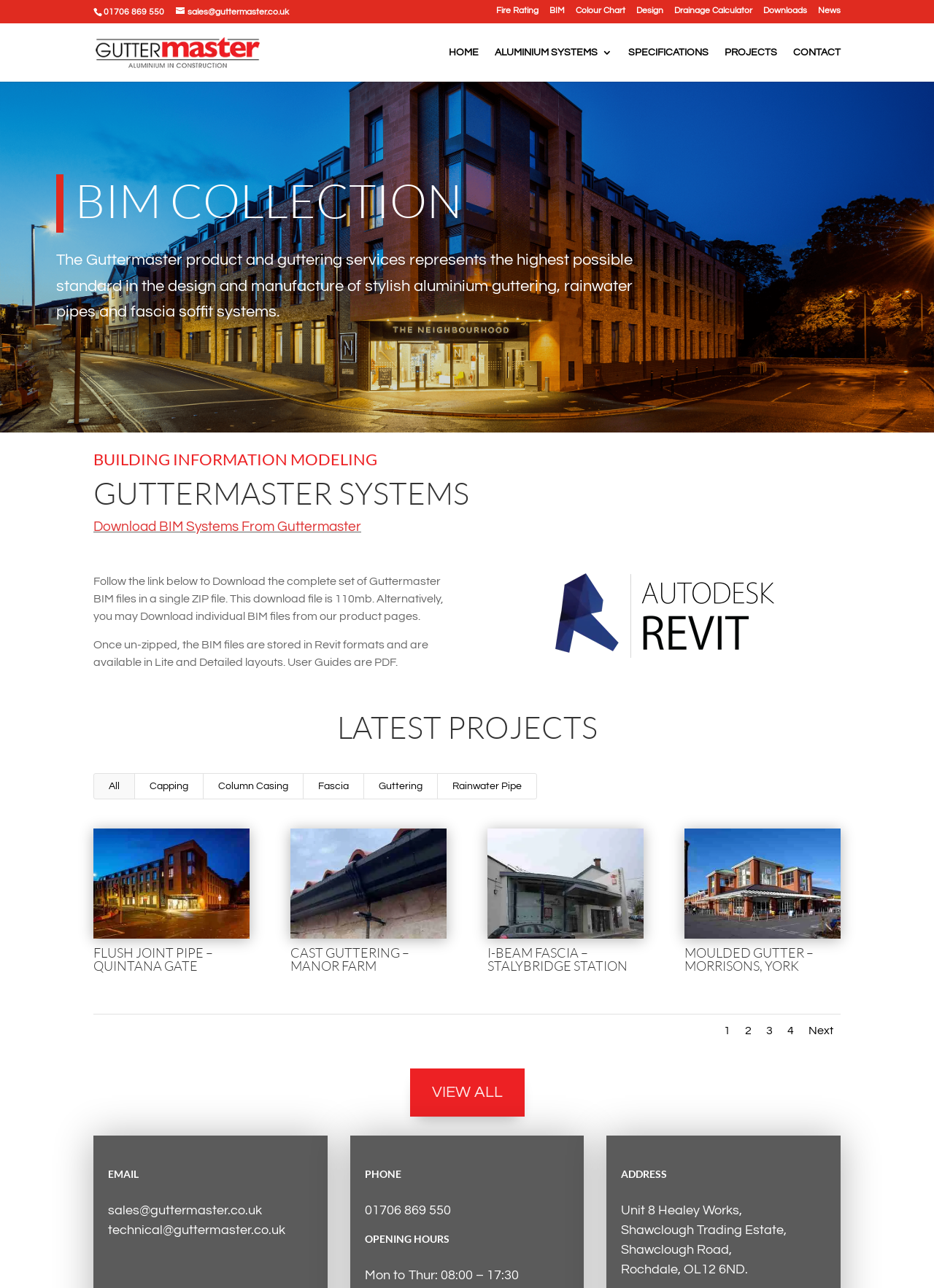Indicate the bounding box coordinates of the element that must be clicked to execute the instruction: "View the photo". The coordinates should be given as four float numbers between 0 and 1, i.e., [left, top, right, bottom].

None